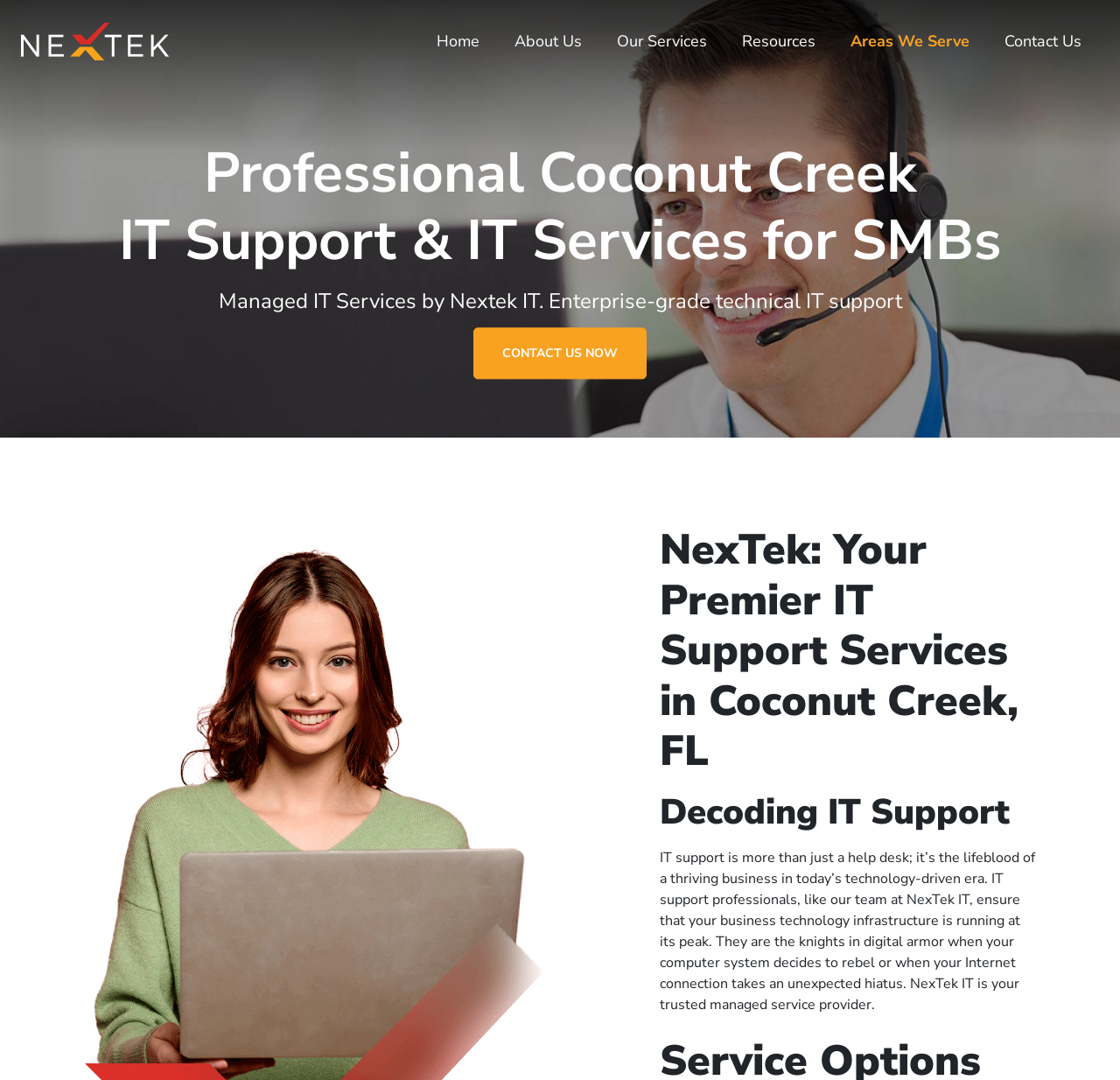Provide a short answer using a single word or phrase for the following question: 
What is the company name on the logo?

NexTek